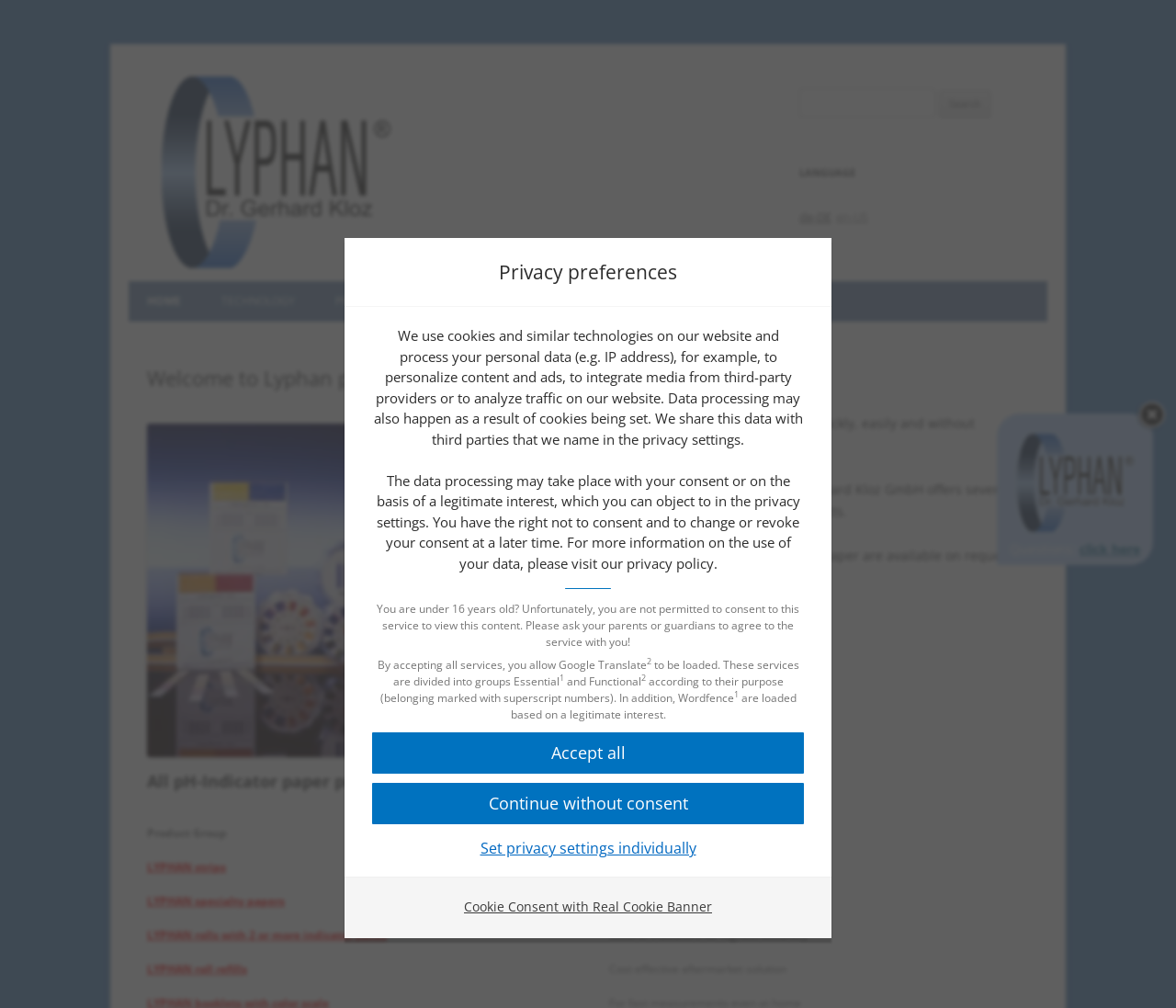Identify the bounding box coordinates of the clickable region required to complete the instruction: "Search for something". The coordinates should be given as four float numbers within the range of 0 and 1, i.e., [left, top, right, bottom].

None